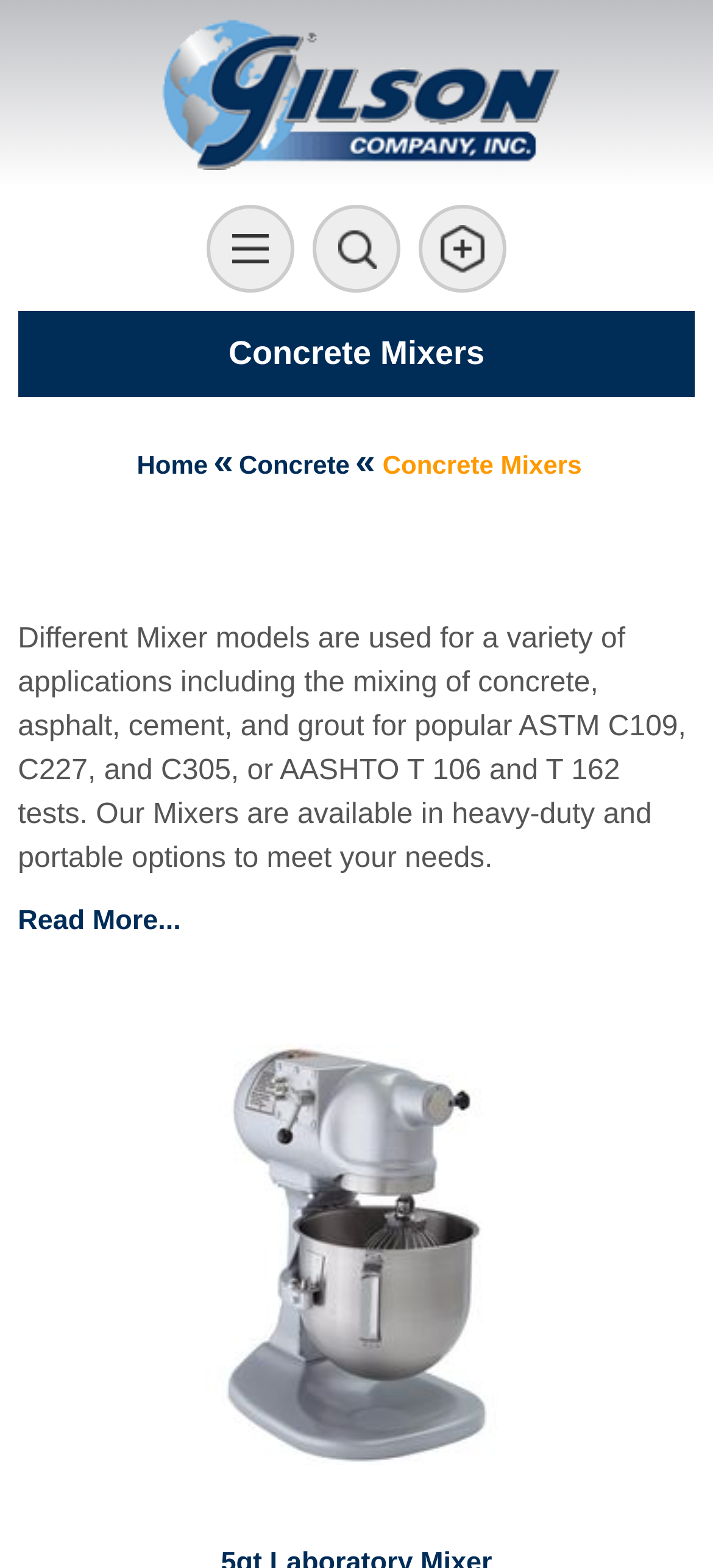Please analyze the image and provide a thorough answer to the question:
Is Gilson Company, Inc. related to this webpage?

The webpage contains a link and an image with the text 'Gilson Company, Inc.', indicating that Gilson Company, Inc. is likely the manufacturer or provider of the mixers mentioned on this webpage.